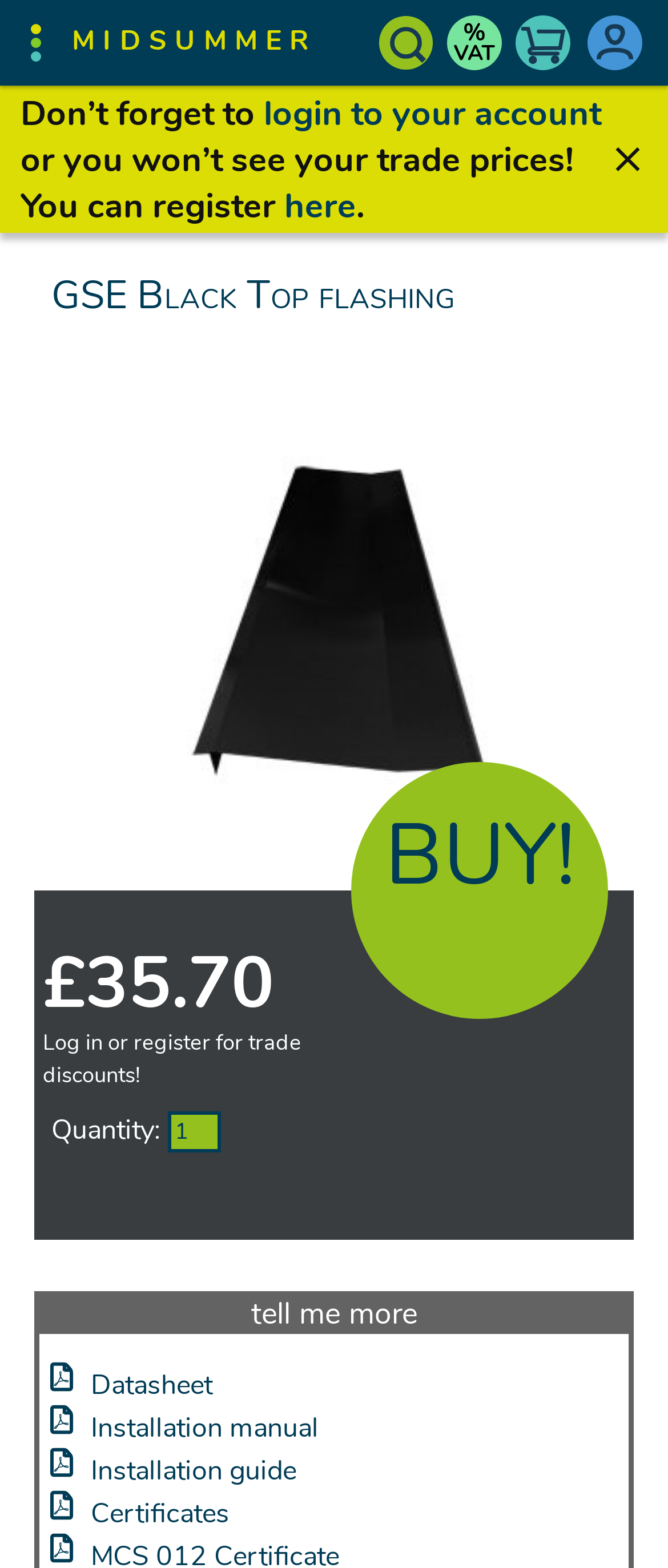Give an extensive and precise description of the webpage.

This webpage is about a product called "GSE Black Top flashing" with an optional separate top flashing strip for GSE Integration arrays, as indicated by the meta description. 

At the top of the page, there is a notification reminding users to log in to their account to see trade prices, with a link to register if they haven't already. 

Below this notification, there is a large image of the product, taking up most of the width of the page. Above the image, the product name "GSE Black Top flashing" is displayed prominently. 

To the right of the product image, the price "£35.70" is shown. Below the price, there is a call-to-action button "BUY!" and a section to input the quantity of the product. 

Further down the page, there is a section with links to additional resources, including a datasheet, installation manual, installation guide, and certificates. These links are organized in a list with bullet points. 

At the very bottom of the page, there is a "tell me more" section, which may provide additional information about the product.